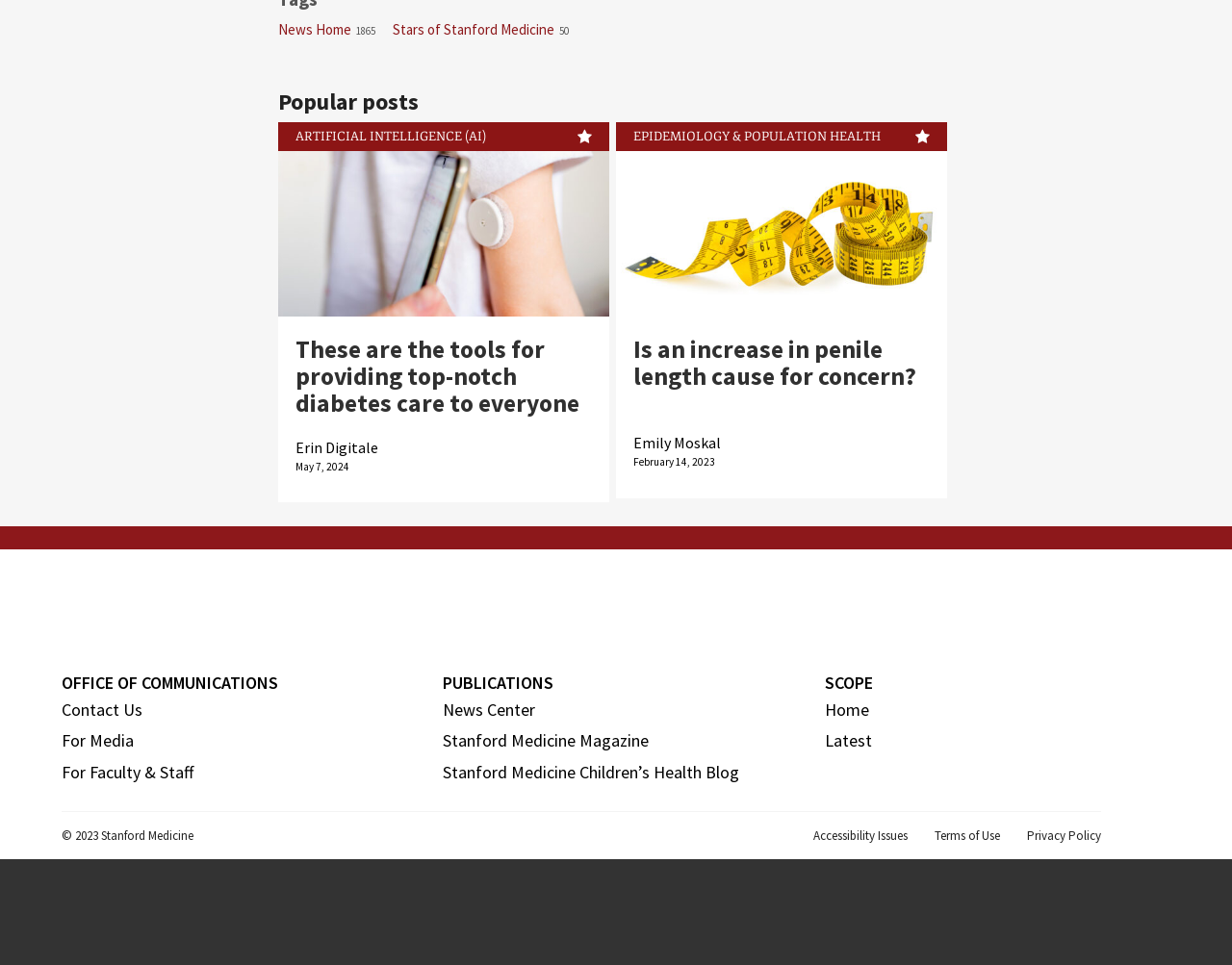Pinpoint the bounding box coordinates of the area that must be clicked to complete this instruction: "Read the article about diabetes care".

[0.226, 0.156, 0.495, 0.506]